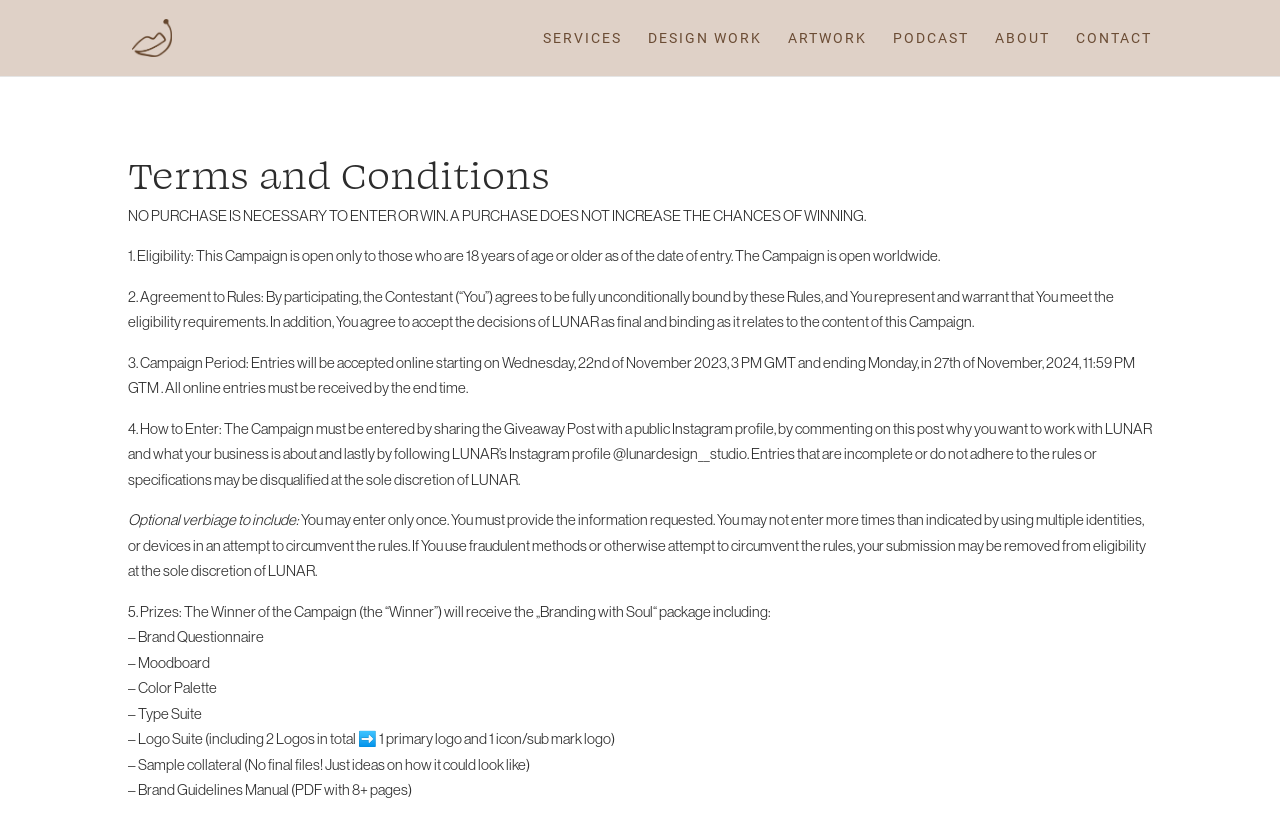Please respond to the question with a concise word or phrase:
What is included in the 'Branding with Soul' package?

Several branding elements